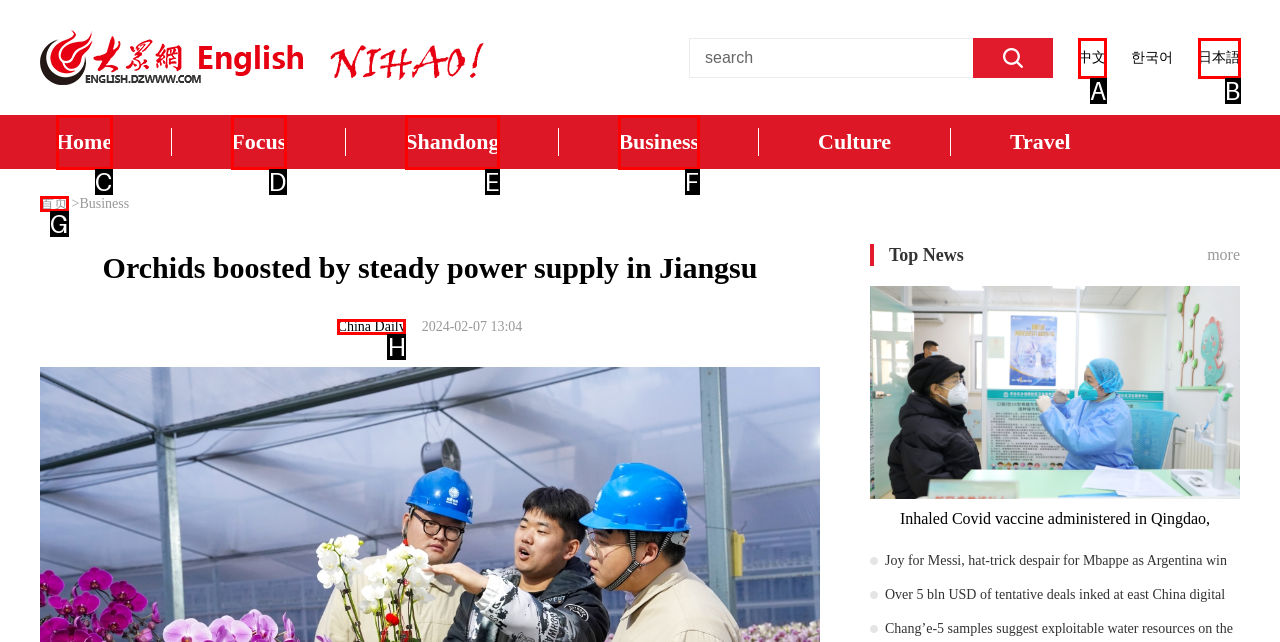Point out the option that best suits the description: China Daily
Indicate your answer with the letter of the selected choice.

H